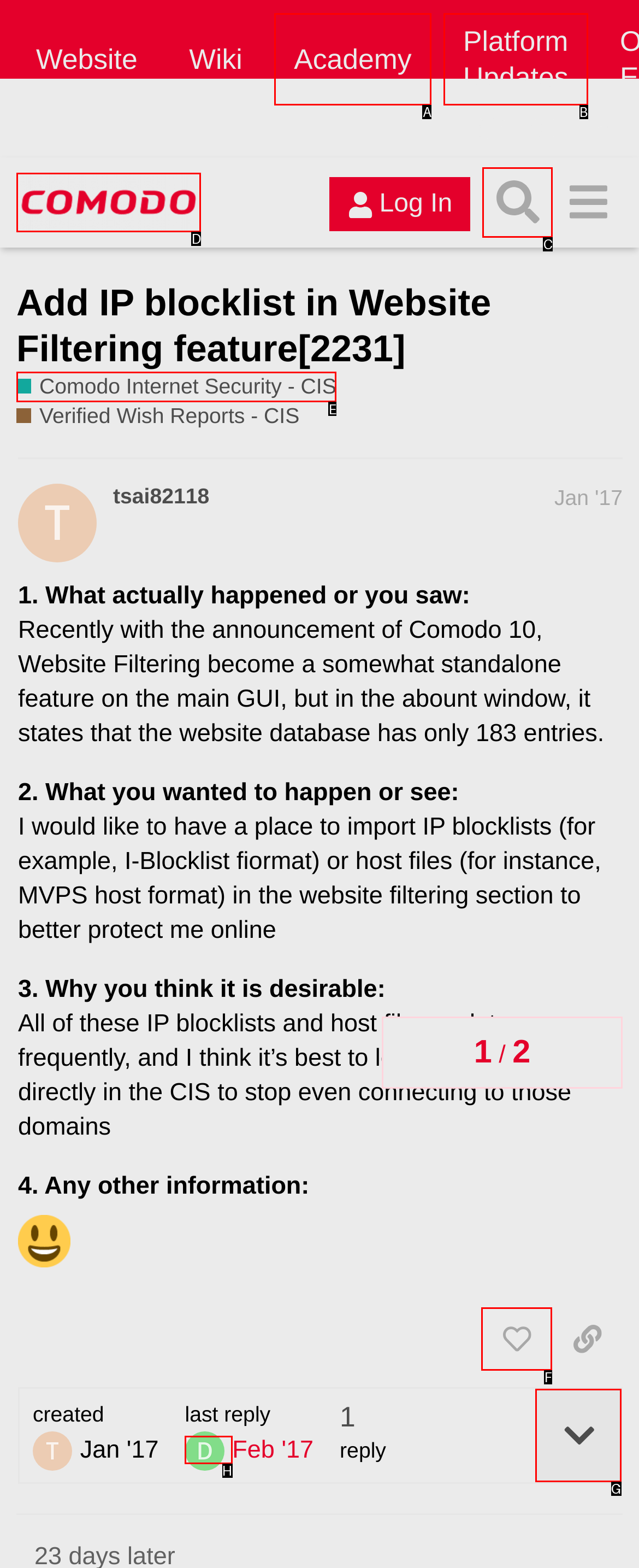Indicate the HTML element that should be clicked to perform the task: Like this post Reply with the letter corresponding to the chosen option.

F